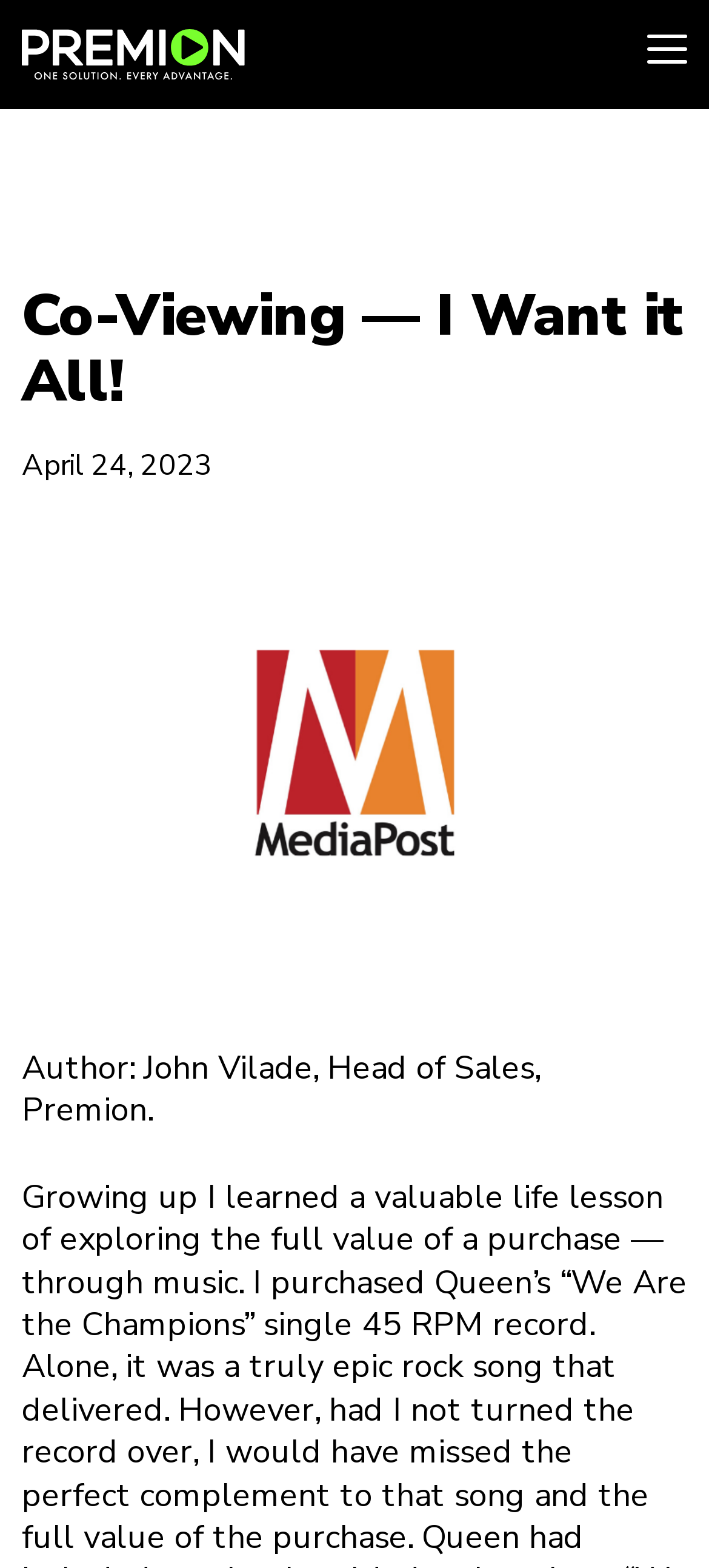What is the name of the author?
We need a detailed and meticulous answer to the question.

The author's name is mentioned in the text 'Author: John Vilade, Head of Sales, Premion.' which is located below the figure element.